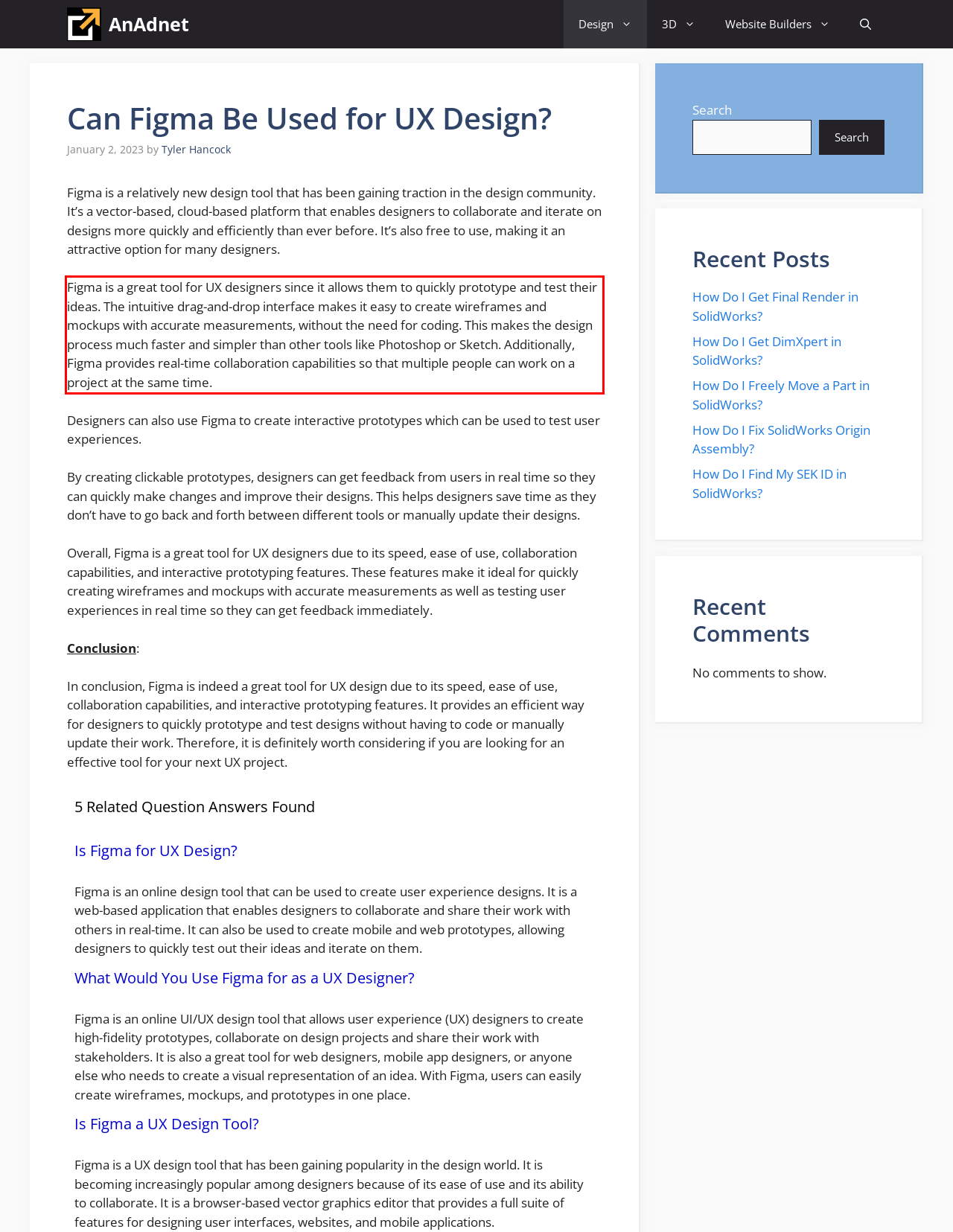Review the webpage screenshot provided, and perform OCR to extract the text from the red bounding box.

Figma is a great tool for UX designers since it allows them to quickly prototype and test their ideas. The intuitive drag-and-drop interface makes it easy to create wireframes and mockups with accurate measurements, without the need for coding. This makes the design process much faster and simpler than other tools like Photoshop or Sketch. Additionally, Figma provides real-time collaboration capabilities so that multiple people can work on a project at the same time.